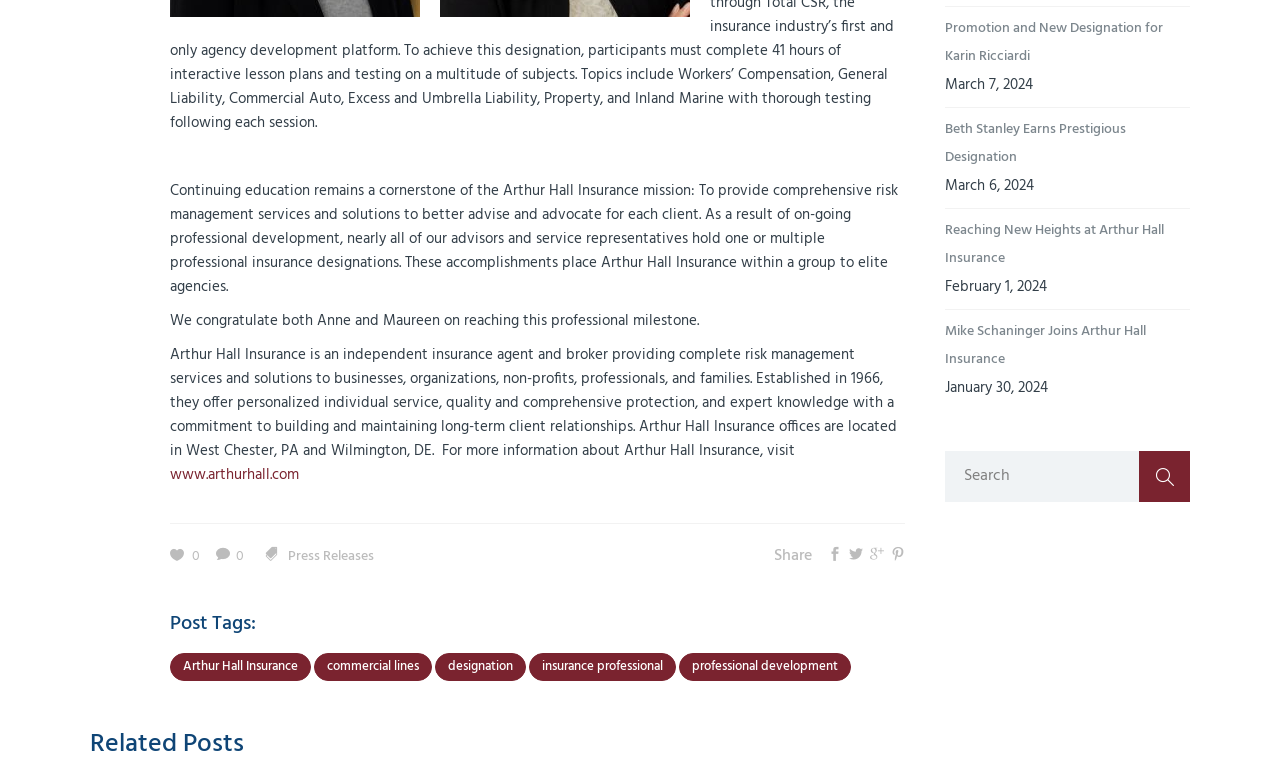Using the description: "name="s" placeholder="Search"", identify the bounding box of the corresponding UI element in the screenshot.

[0.738, 0.59, 0.891, 0.657]